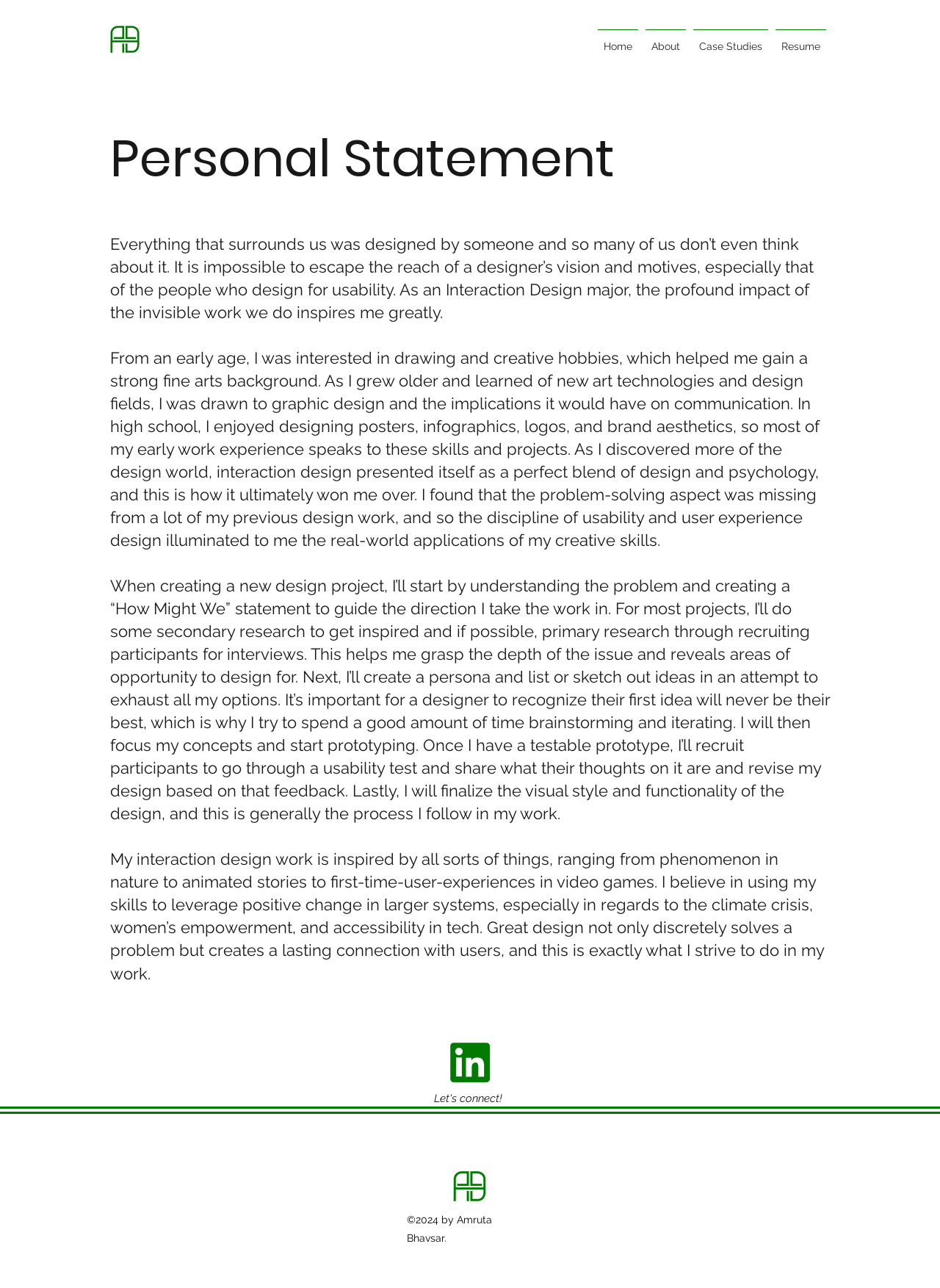Generate a comprehensive description of the webpage.

This webpage is a personal portfolio of Amruta Bhavsar, an interaction design major. At the top left corner, there is a logo of "AB" in a rectangular shape. Next to it, there is a navigation menu with five links: "Home", "About", "Case Studies", and "Resume". 

Below the navigation menu, there is a main section that takes up most of the page. It starts with a heading "Personal Statement" in a large font size. Following the heading, there is a long paragraph of text that describes Amruta's background, interests, and design process. The text is divided into several sections with blank lines in between, making it easier to read. 

The design process is described in detail, including understanding the problem, researching, brainstorming, prototyping, and testing. Amruta also mentions her inspirations, which range from natural phenomena to video games, and her goals of creating positive change in larger systems.

At the bottom of the page, there is a link to Amruta's LinkedIn profile, represented by the LinkedIn logo. Below that, there is a copyright notice "©2024 by Amruta Bhavsar." At the very bottom of the page, there is another instance of the "AB" logo, similar to the one at the top left corner.